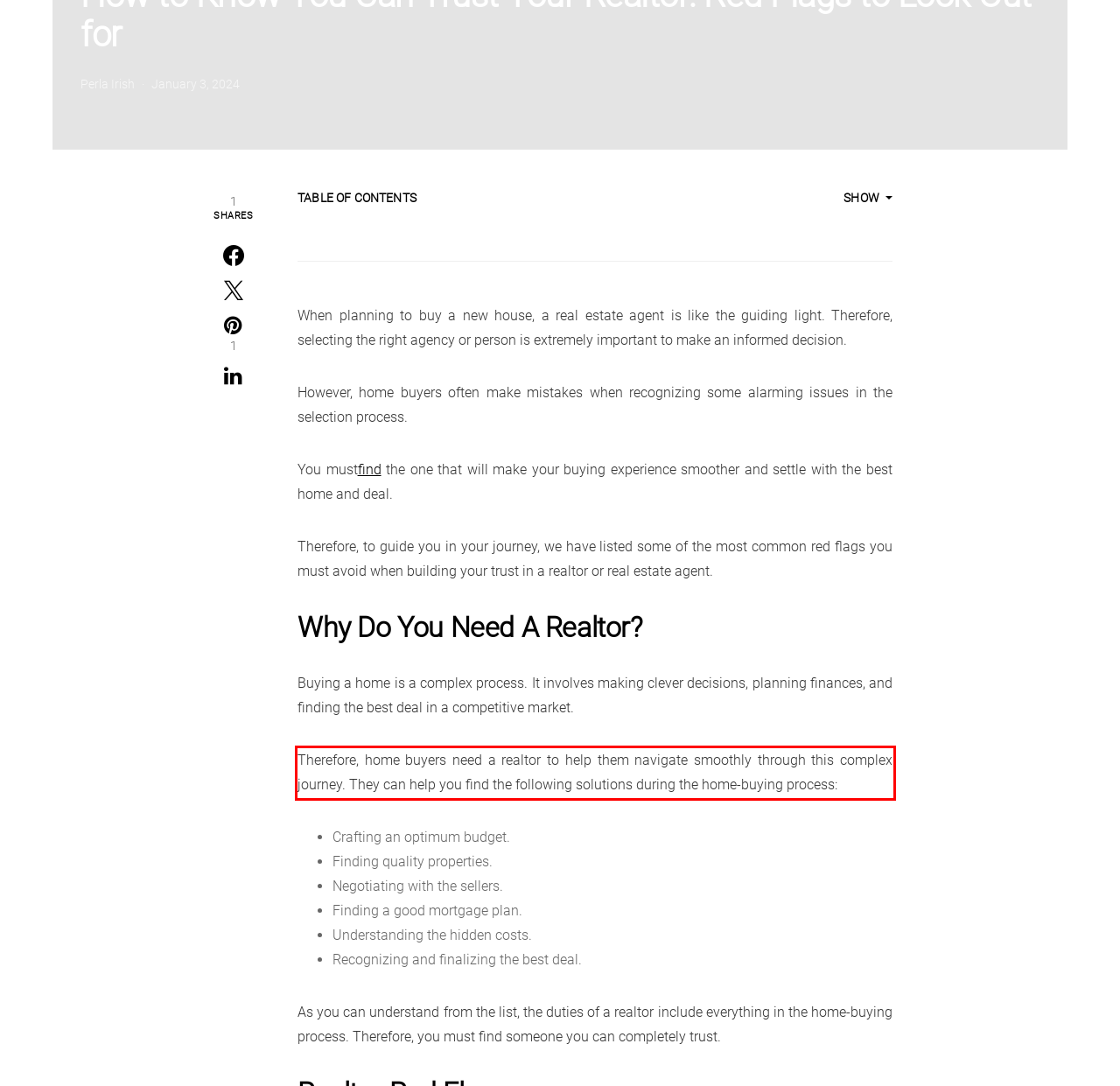Look at the webpage screenshot and recognize the text inside the red bounding box.

Therefore, home buyers need a realtor to help them navigate smoothly through this complex journey. They can help you find the following solutions during the home-buying process: